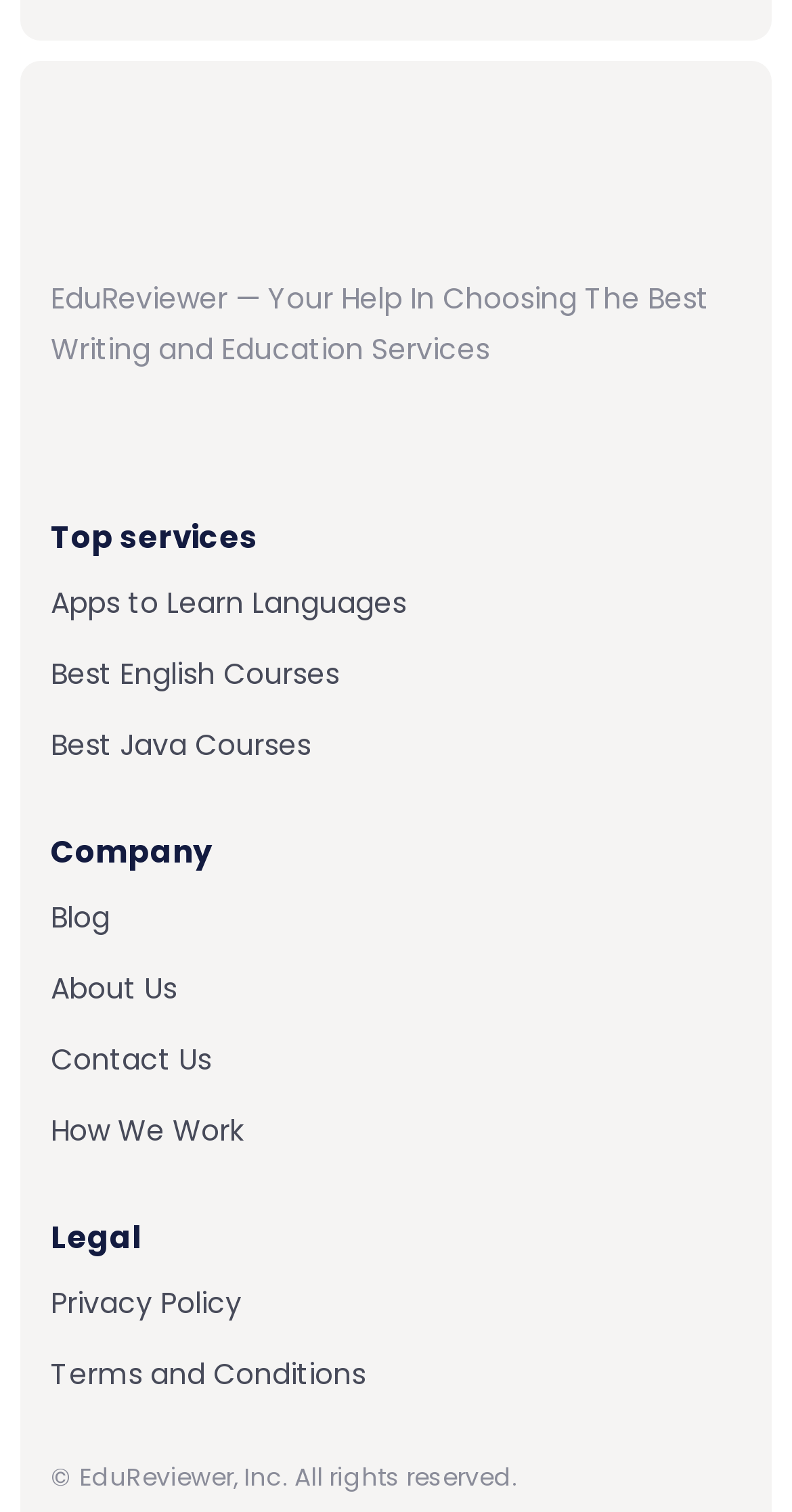What type of services are reviewed on this website?
Refer to the screenshot and respond with a concise word or phrase.

Writing and Education Services